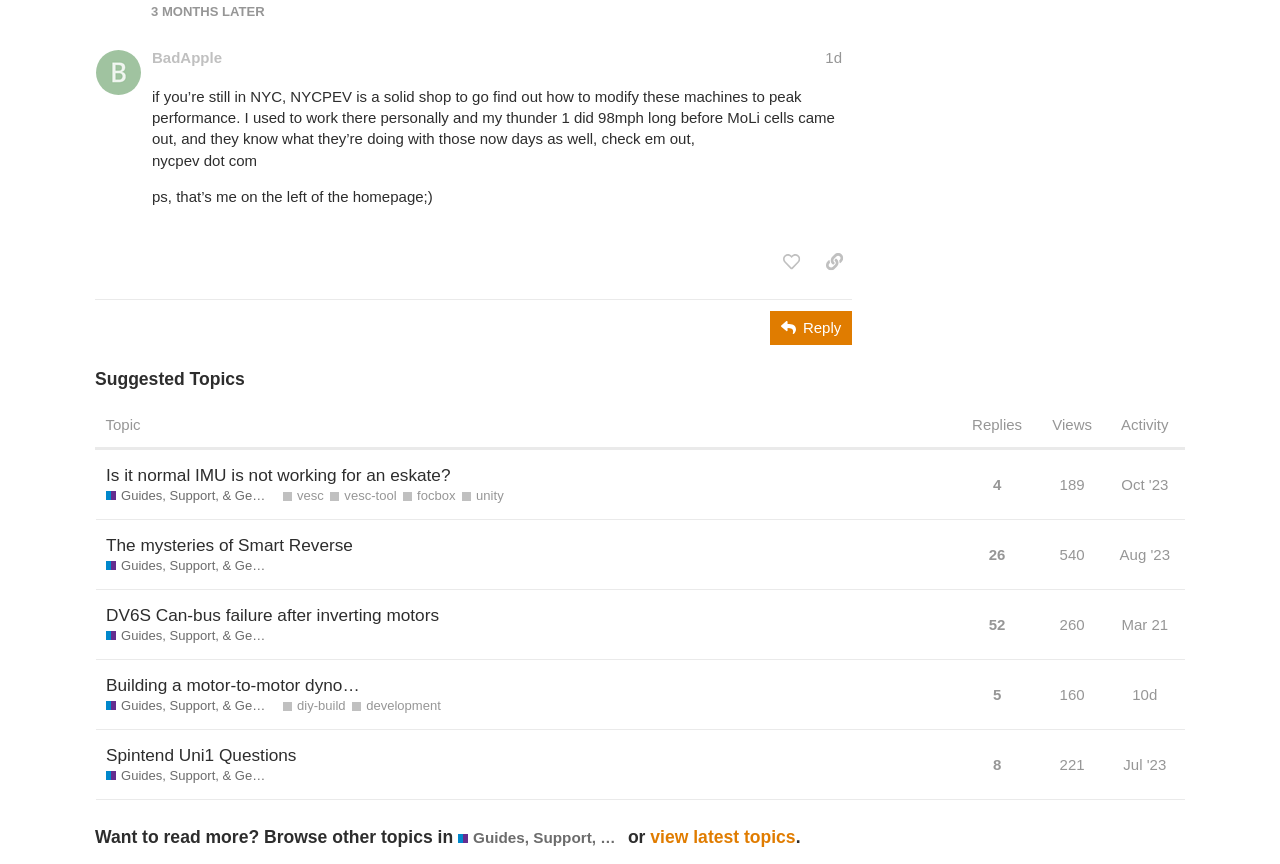Respond with a single word or short phrase to the following question: 
What is the name of the shop mentioned in the post by @BadApple?

NYCPEV